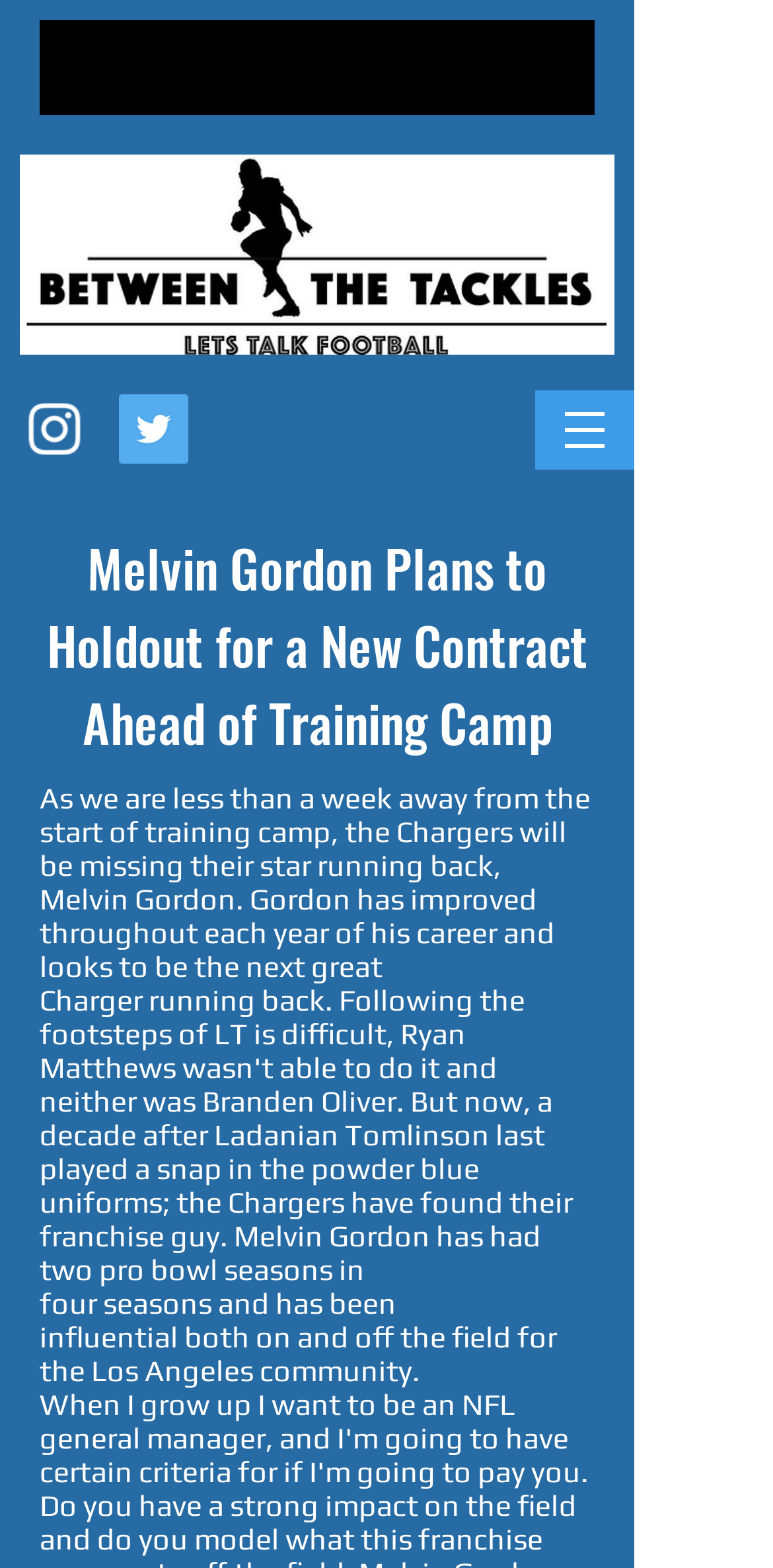What is the format of the article?
Refer to the screenshot and deliver a thorough answer to the question presented.

The format of the article appears to be a news article, as it has a heading and a body, and the content suggests that it is a news article about Melvin Gordon's plans to hold out for a new contract.